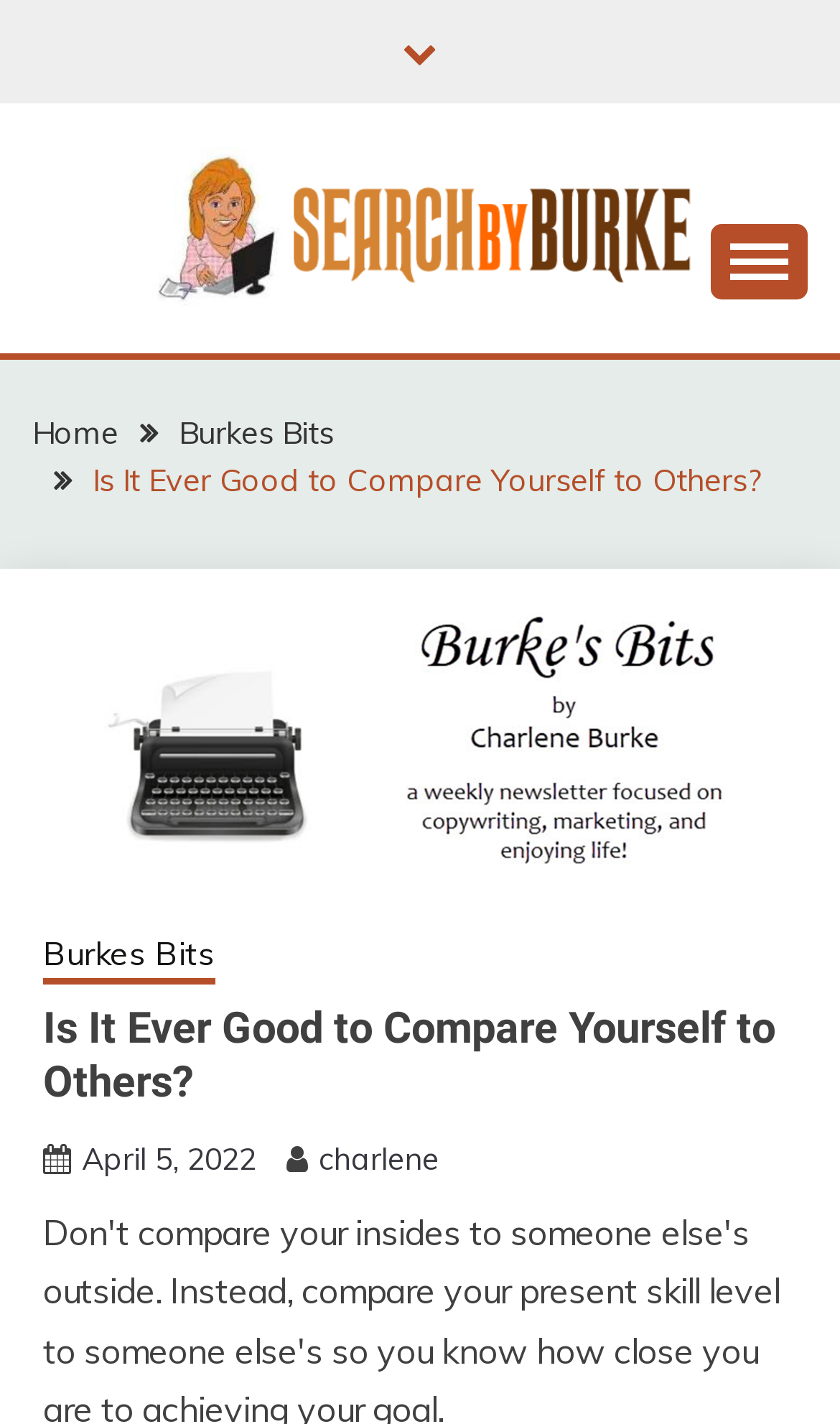Could you identify the text that serves as the heading for this webpage?

Is It Ever Good to Compare Yourself to Others?